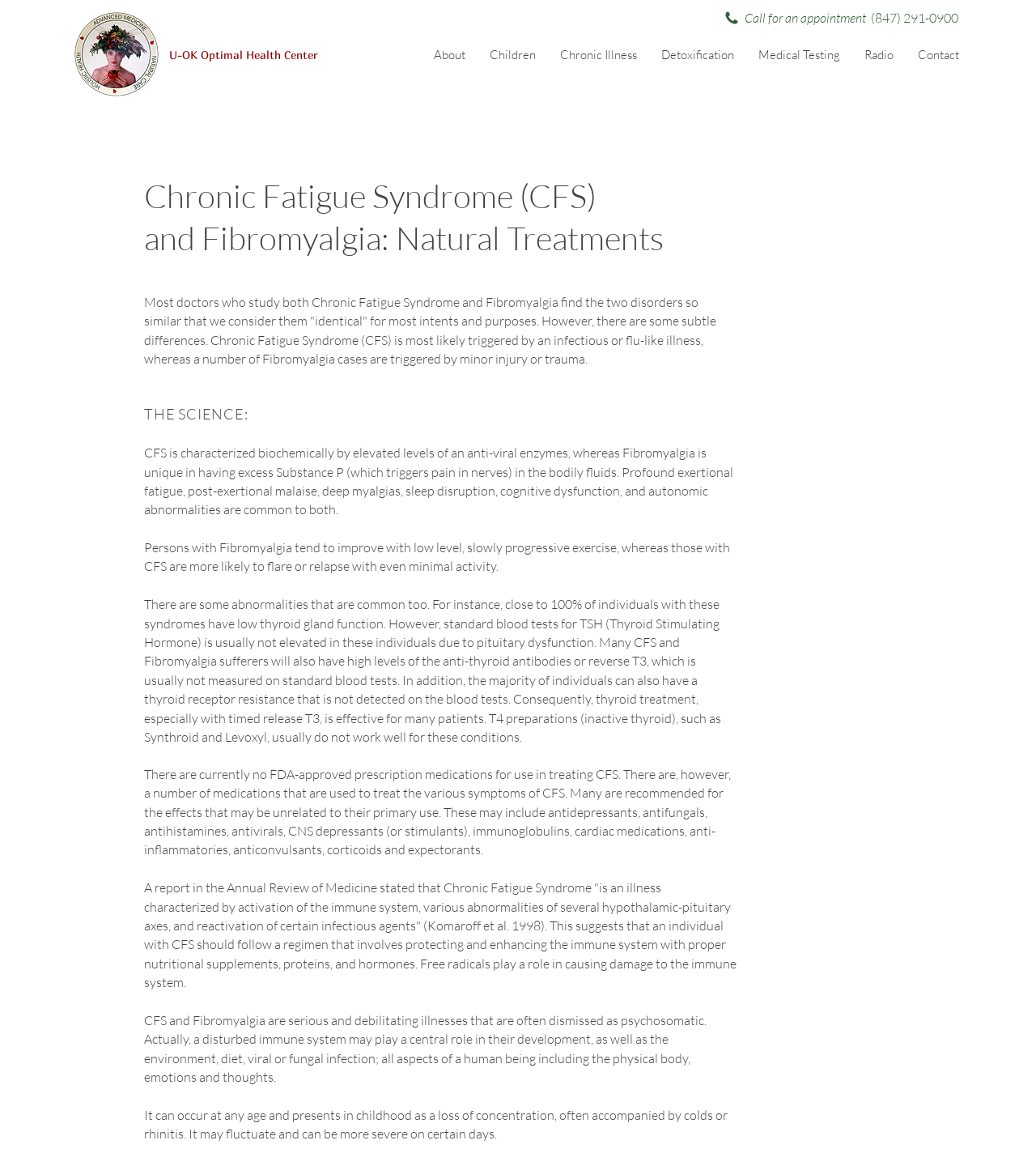Explain the webpage in detail.

This webpage is about Chronic Fatigue Syndrome (CFS) and Fibromyalgia, providing information on their natural treatments. At the top left corner, there is a logo image of "U-OK Optimal Health Center" with a link to the center's homepage. Next to the logo, there is a heading with the center's name and a link to it. On the top right corner, there is a call-to-action heading with a phone number to make an appointment, accompanied by a green phone icon image.

Below the top section, there is a navigation menu with links to various pages, including "About", "Children", "Chronic Illness", "Detoxification", "Medical Testing", "Radio", and "Contact". 

The main content of the webpage is divided into sections, starting with a heading that introduces the topic of CFS and Fibromyalgia. The first section explains the similarities and differences between the two disorders, followed by a section titled "THE SCIENCE:" that delves into the biochemical characteristics of each condition.

The subsequent sections discuss the commonalities and differences in the symptoms and treatment approaches for CFS and Fibromyalgia. The text explains that both conditions often involve low thyroid gland function, and that thyroid treatment can be effective for many patients. It also mentions that there are no FDA-approved prescription medications for CFS, but various medications can be used to treat its symptoms.

The webpage continues to discuss the importance of protecting and enhancing the immune system, and how CFS and Fibromyalgia are serious and debilitating illnesses that require a comprehensive approach to treatment. The final section mentions that these conditions can occur at any age and may present differently in childhood.